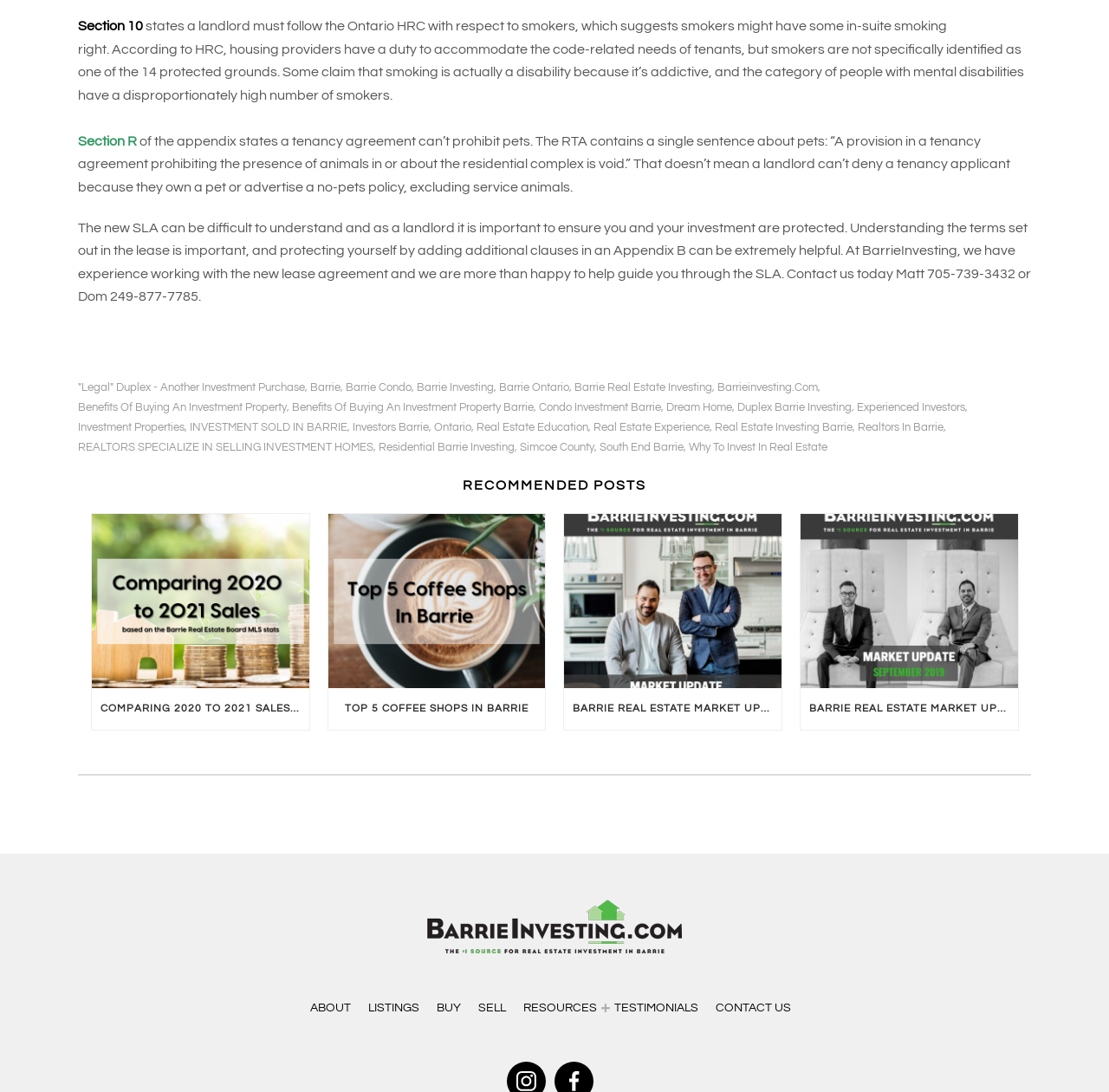Find the bounding box coordinates for the UI element whose description is: "Contact Us". The coordinates should be four float numbers between 0 and 1, in the format [left, top, right, bottom].

[0.641, 0.911, 0.725, 0.937]